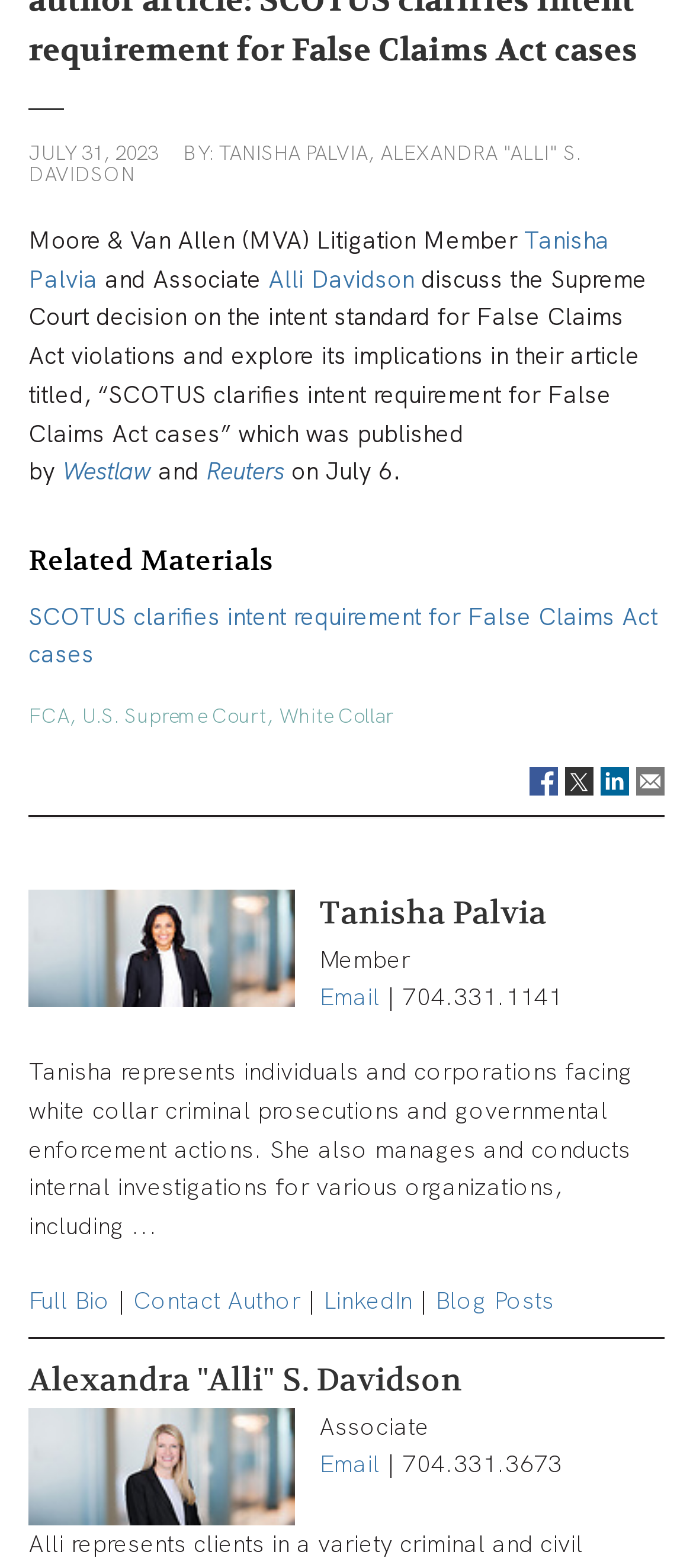Identify the coordinates of the bounding box for the element that must be clicked to accomplish the instruction: "Go to page 1".

None